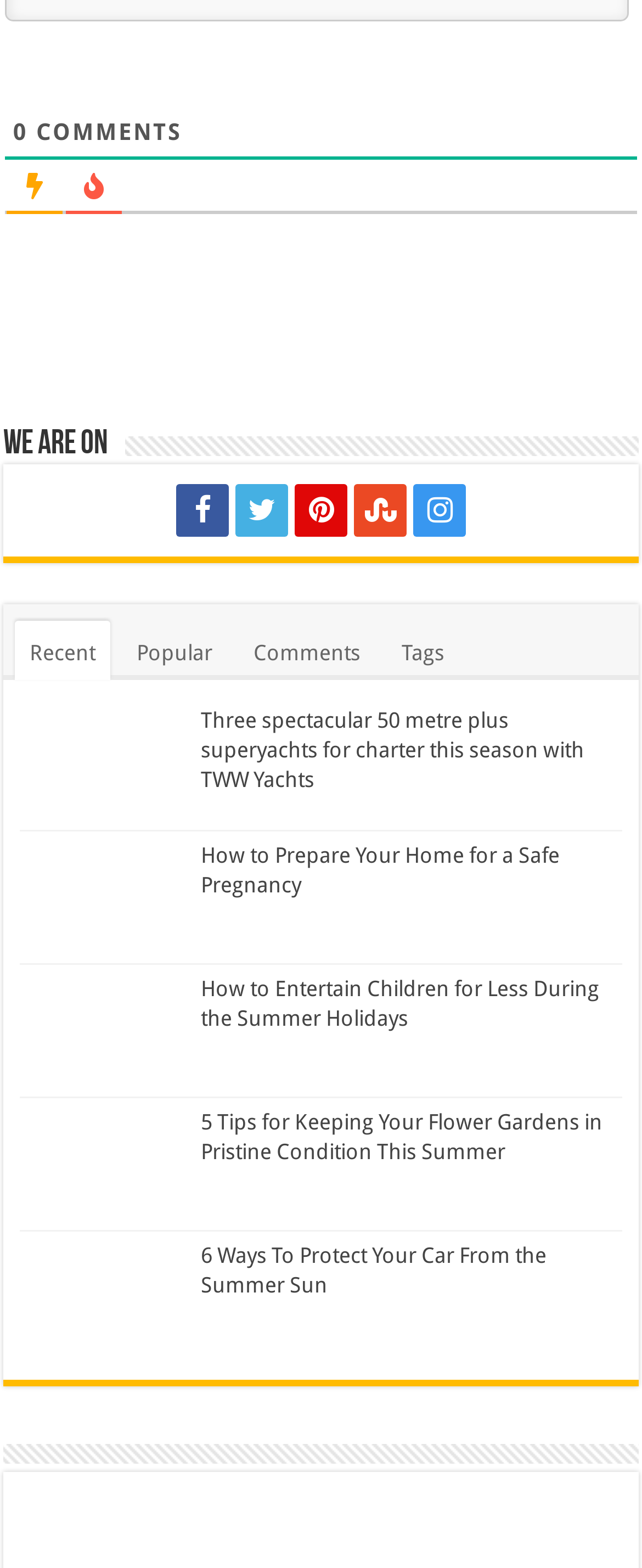Identify the bounding box for the described UI element: "alt="entertain children"".

[0.031, 0.621, 0.287, 0.693]